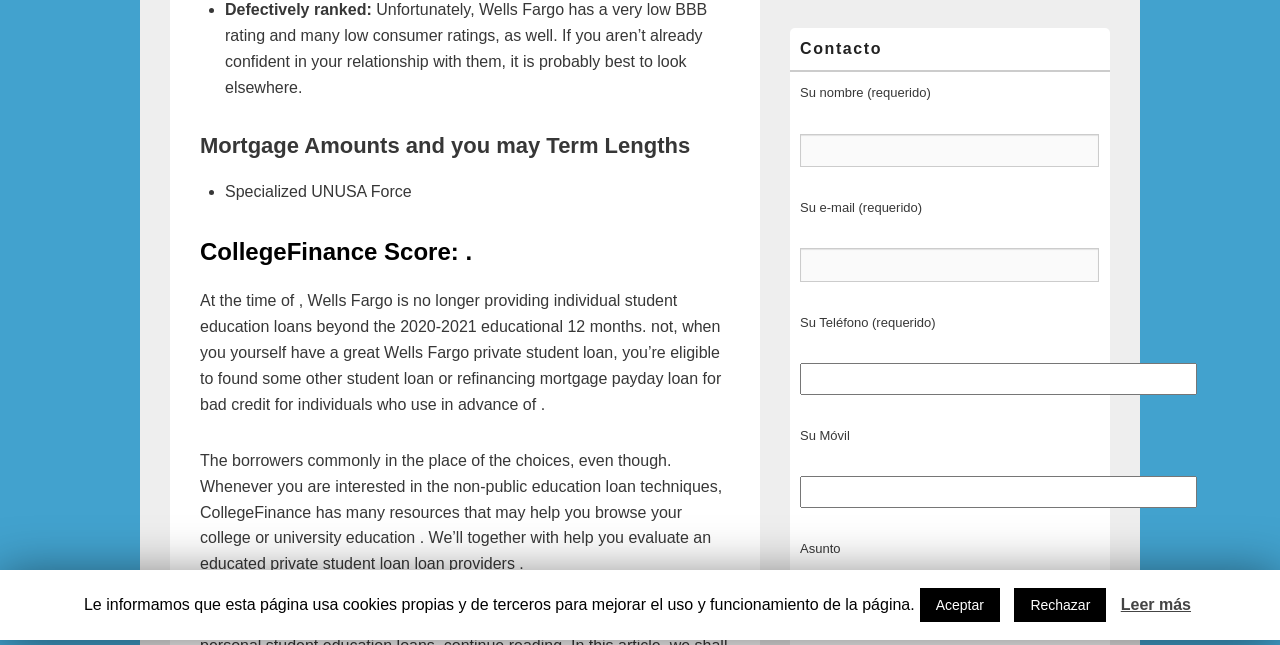Provide the bounding box coordinates of the HTML element this sentence describes: "Leer más". The bounding box coordinates consist of four float numbers between 0 and 1, i.e., [left, top, right, bottom].

[0.876, 0.918, 0.93, 0.958]